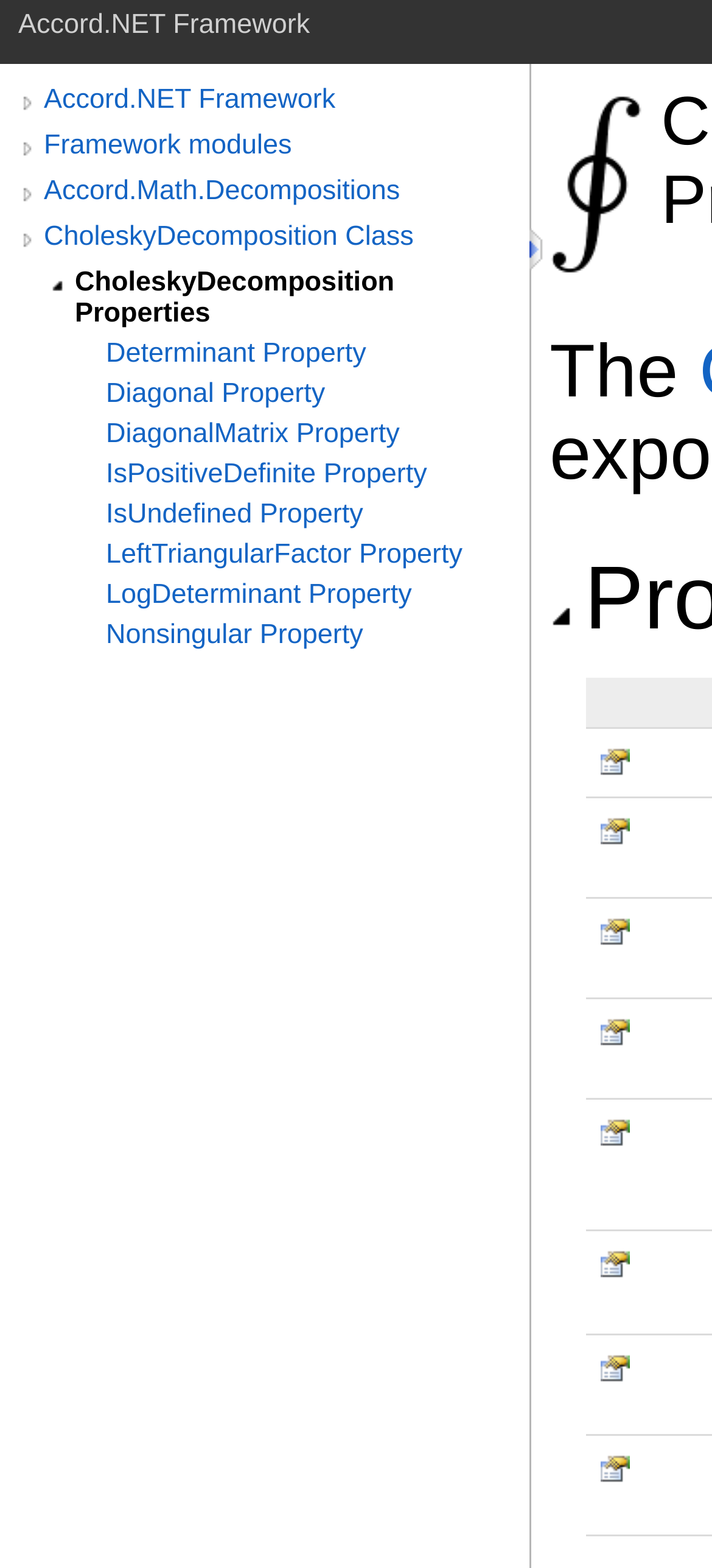Locate the bounding box coordinates of the element that should be clicked to execute the following instruction: "View CholeskyDecomposition Class".

[0.062, 0.141, 0.744, 0.161]